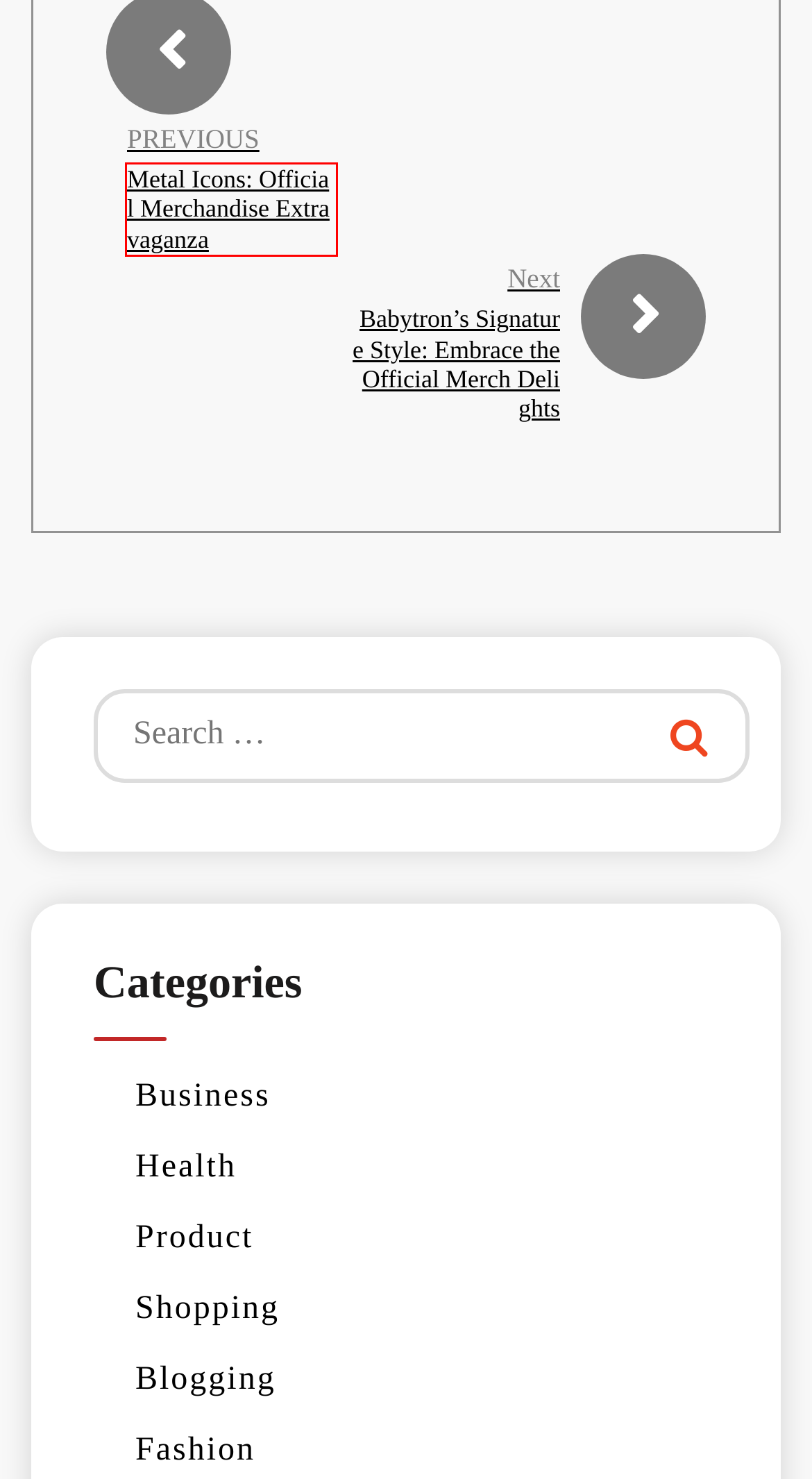Observe the provided screenshot of a webpage with a red bounding box around a specific UI element. Choose the webpage description that best fits the new webpage after you click on the highlighted element. These are your options:
A. Metal Icons: Official Merchandise Extravaganza – Yoga Stew
B. Fashion – Yoga Stew
C. Health – Yoga Stew
D. Blogging – Yoga Stew
E. Product – Yoga Stew
F. Babytron’s Signature Style: Embrace the Official Merch Delights – Yoga Stew
G. Business – Yoga Stew
H. SEMrush Group Buy SEO Tool: Unleash the Power of SEO Analysis – Yoga Stew

A